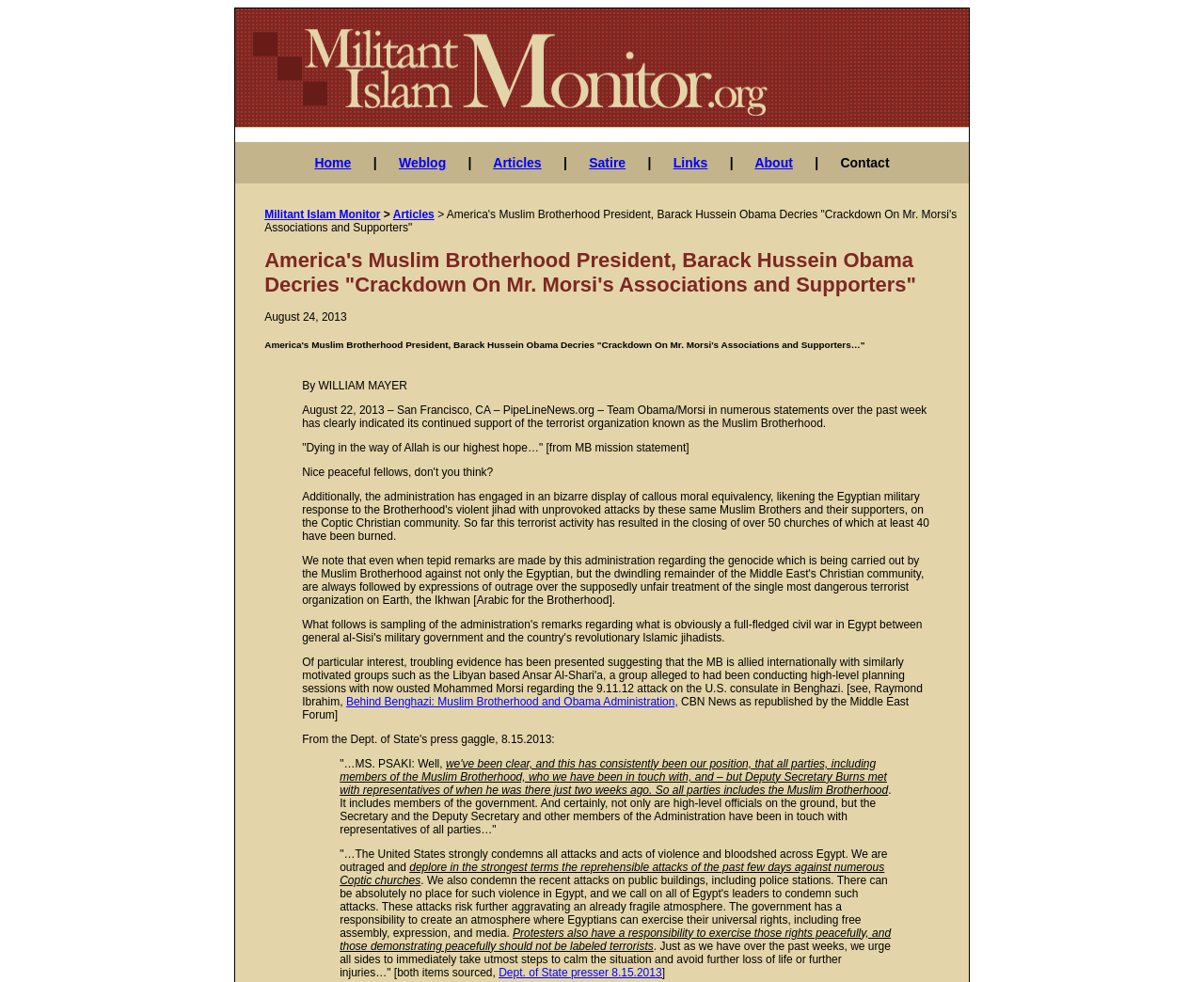Use a single word or phrase to answer the following:
What is the tone of the article?

Critical